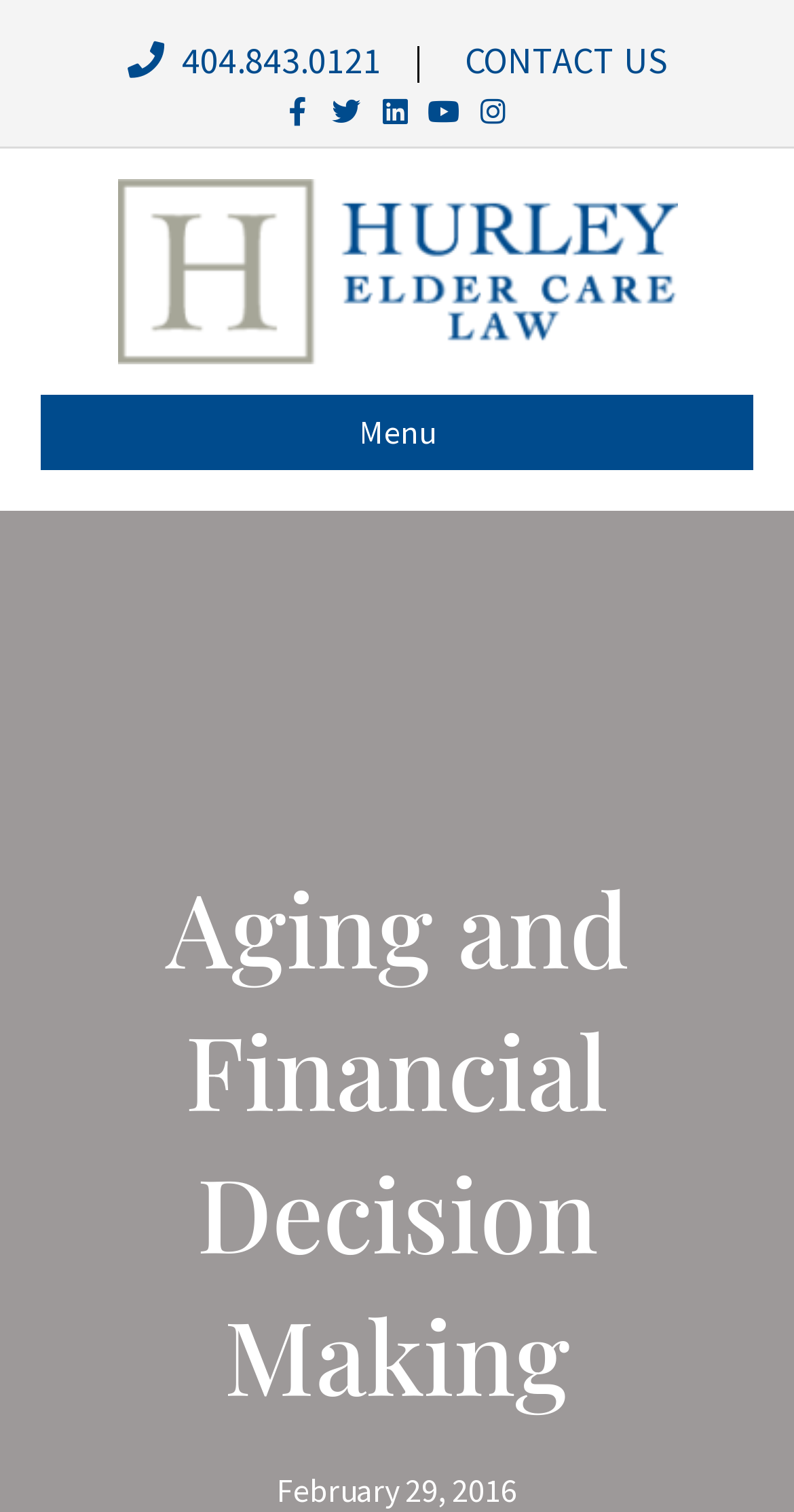Determine the bounding box coordinates for the area that should be clicked to carry out the following instruction: "Call the office".

[0.161, 0.024, 0.48, 0.055]